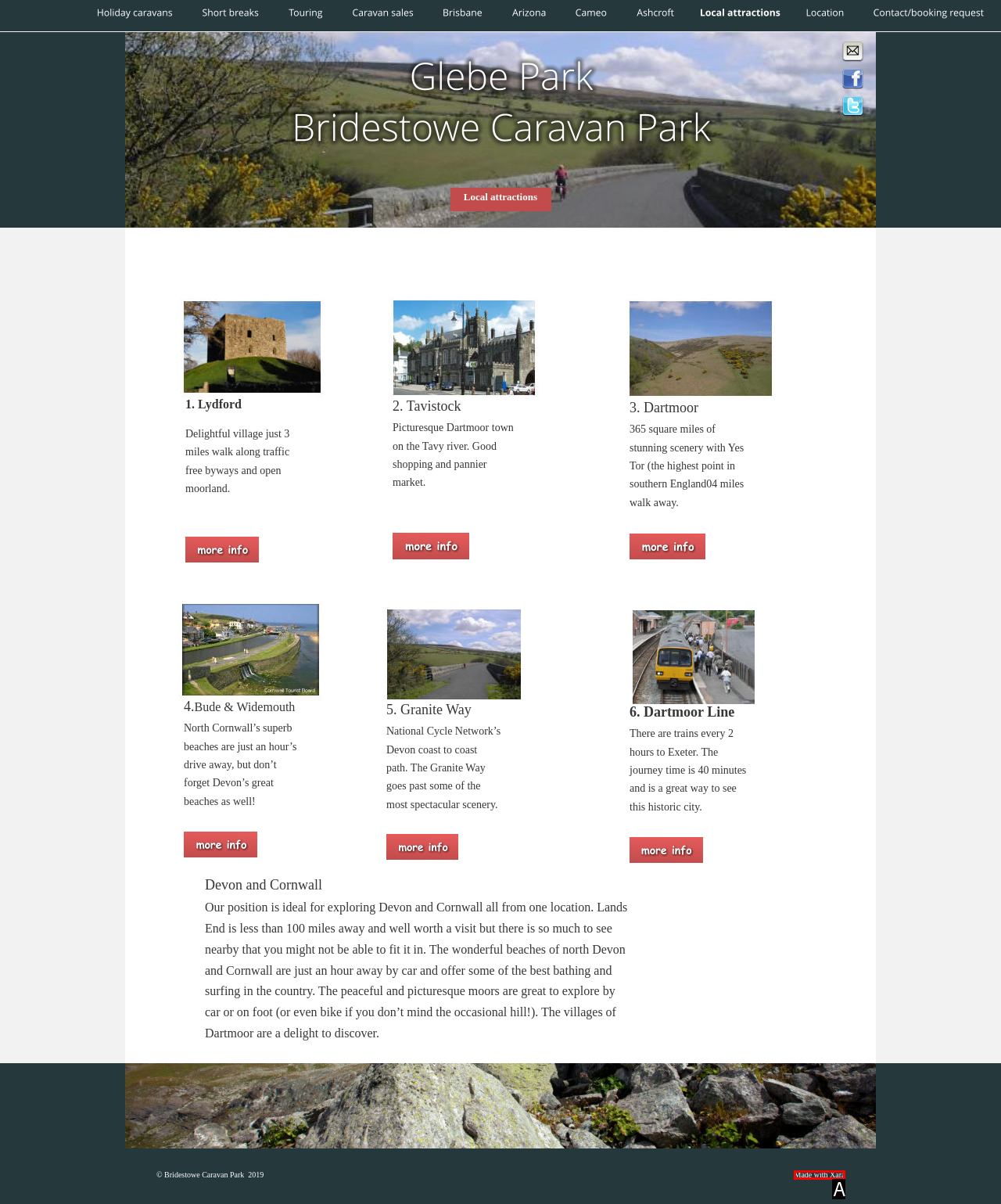Match the element description: Made with Xara to the correct HTML element. Answer with the letter of the selected option.

A